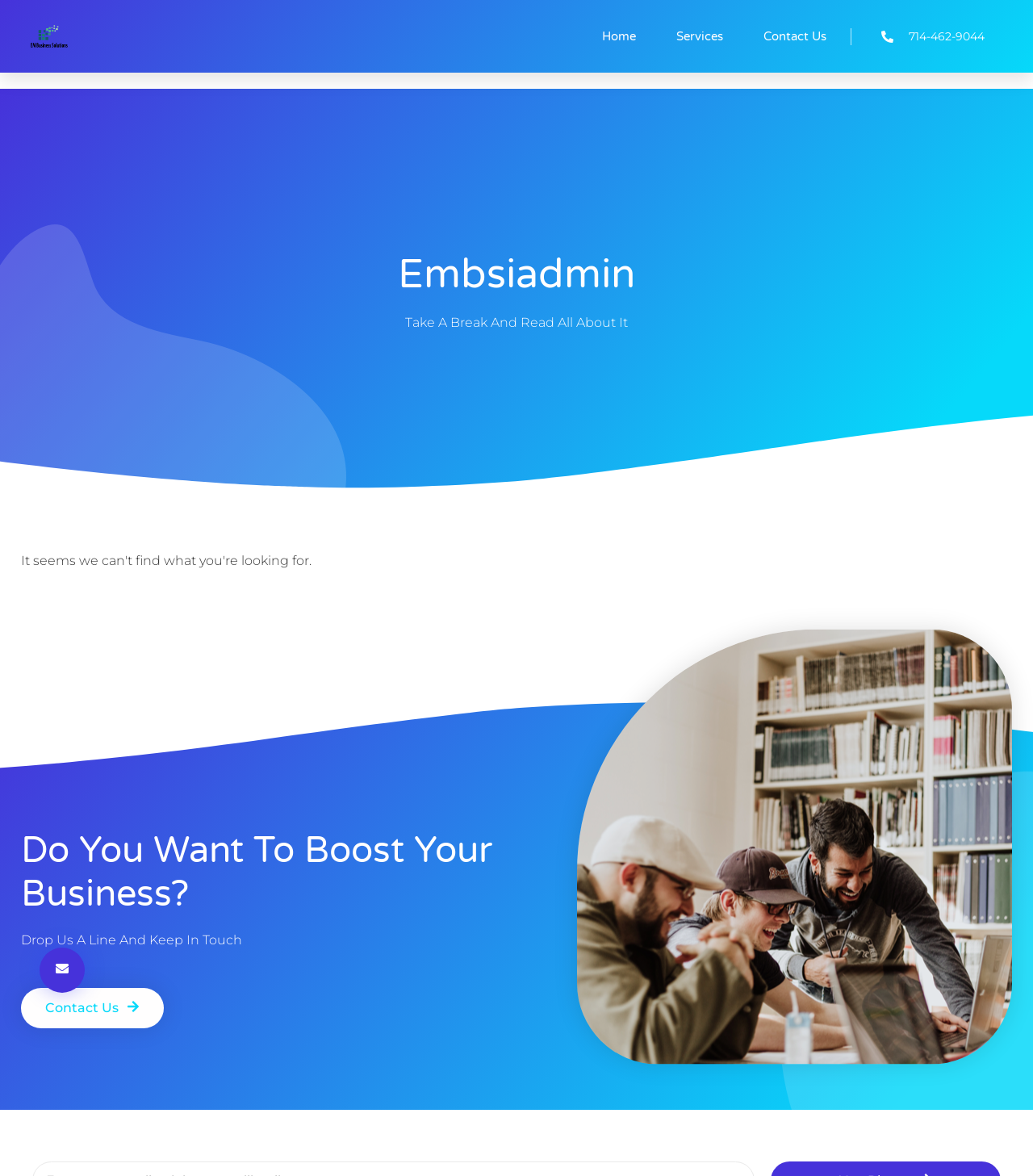Generate an in-depth caption that captures all aspects of the webpage.

The webpage is titled "embsiadmin – EMBSI" and features an EMBSI logo at the top left corner. 

Above the logo, there is a navigation menu with four links: "Home", "Services", "Contact Us", and a phone number "714-462-9044", which are positioned horizontally from left to right across the top of the page.

Below the navigation menu, there is a large heading "Embsiadmin" that spans almost the entire width of the page. 

Underneath the heading, there is another heading "Take A Break And Read All About It" that also spans almost the entire width of the page.

Further down, there is a section with a heading "Do You Want To Boost Your Business?" positioned at the top left, and a heading "Drop Us A Line And Keep In Touch" positioned below it. 

To the right of these headings, there is a "Contact Us" link, and below it, there is another link with no text.